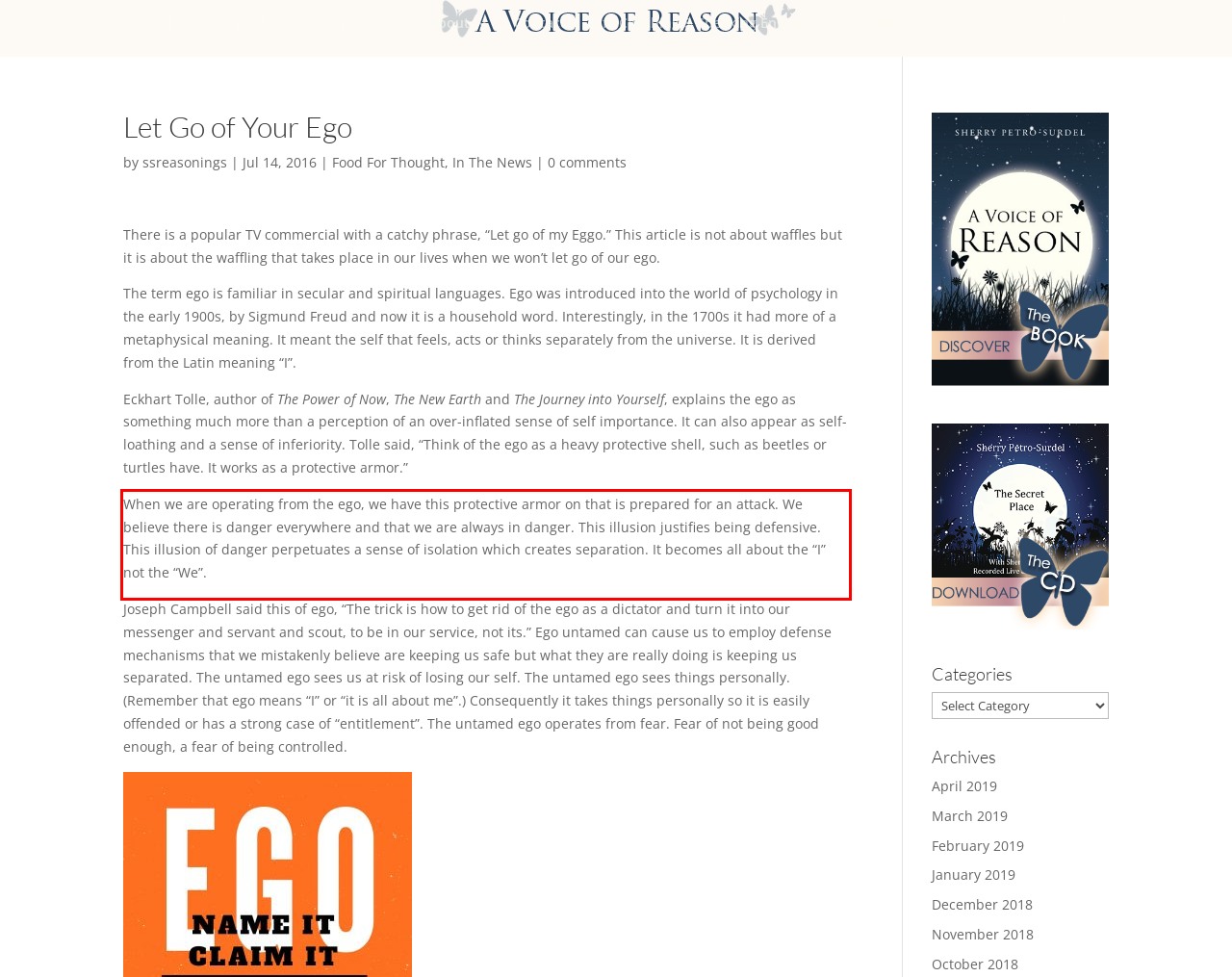Examine the webpage screenshot and use OCR to recognize and output the text within the red bounding box.

When we are operating from the ego, we have this protective armor on that is prepared for an attack. We believe there is danger everywhere and that we are always in danger. This illusion justifies being defensive. This illusion of danger perpetuates a sense of isolation which creates separation. It becomes all about the “I” not the “We”.